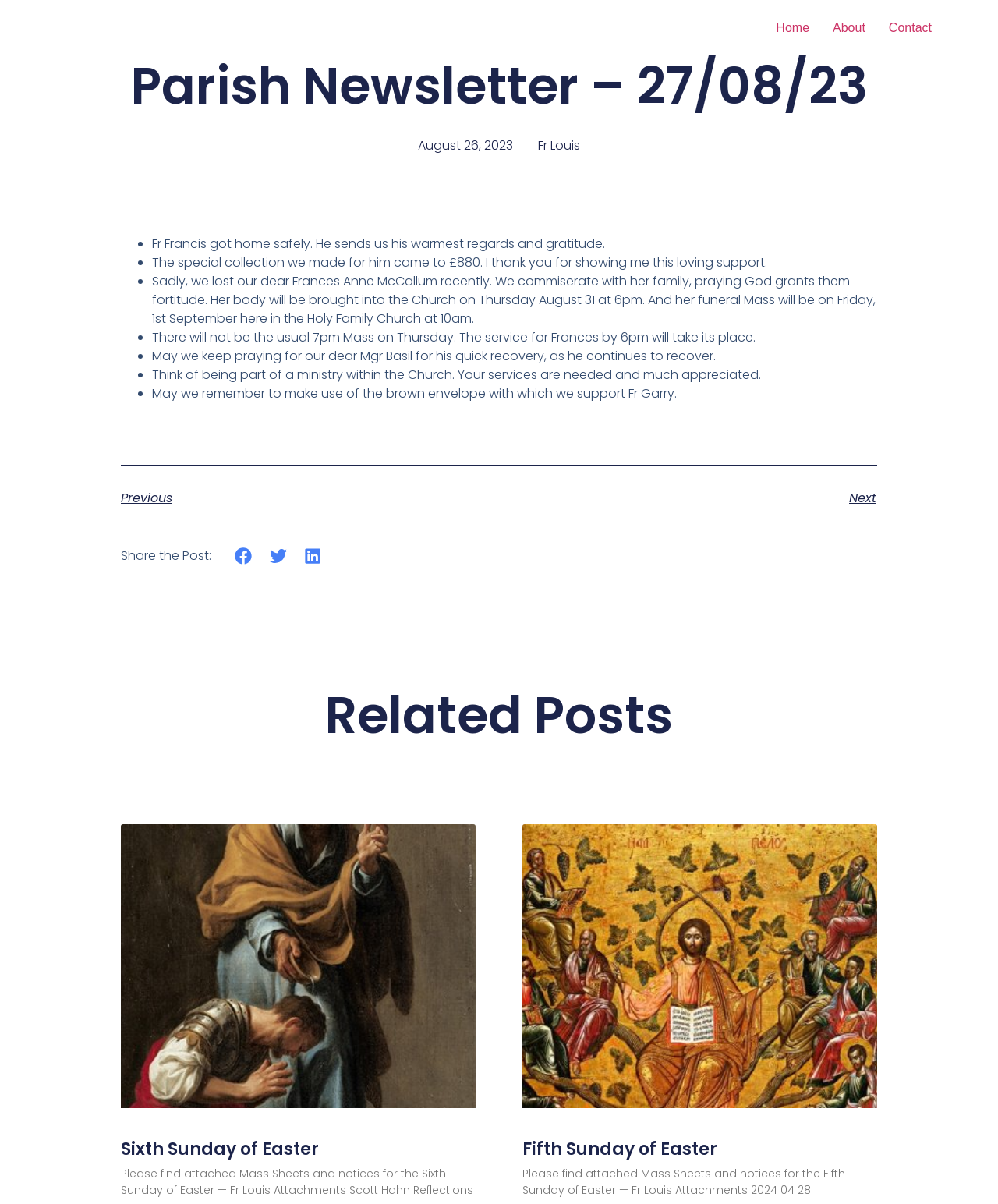What is the amount of the special collection for Fr Francis?
Please give a detailed and thorough answer to the question, covering all relevant points.

I found the information about the special collection for Fr Francis in the paragraph that starts with 'Fr Francis got home safely...'. According to the text, the special collection came to £880.